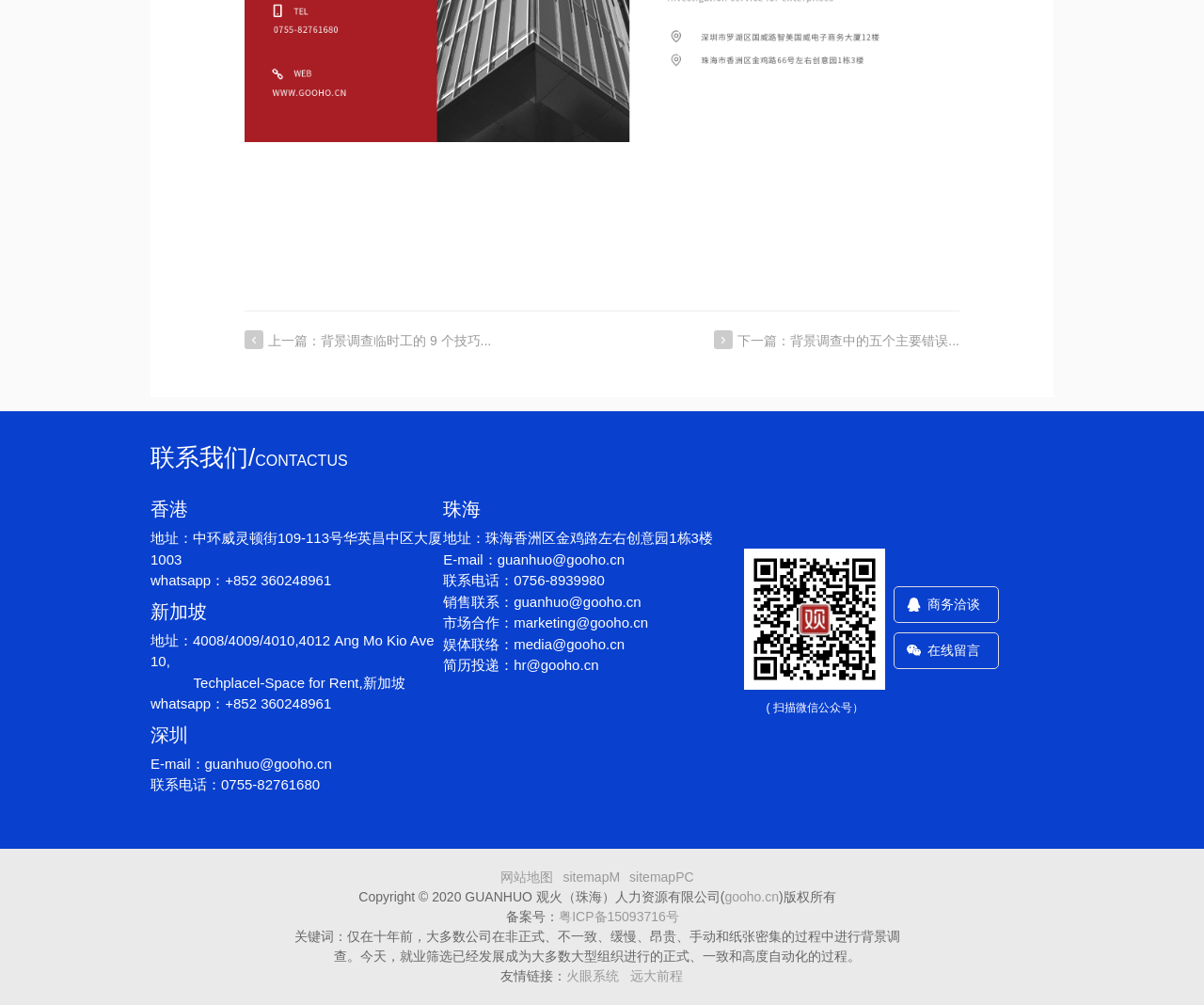What are the links at the bottom of the webpage?
Answer the question with a single word or phrase derived from the image.

sitemap, copyright, and others